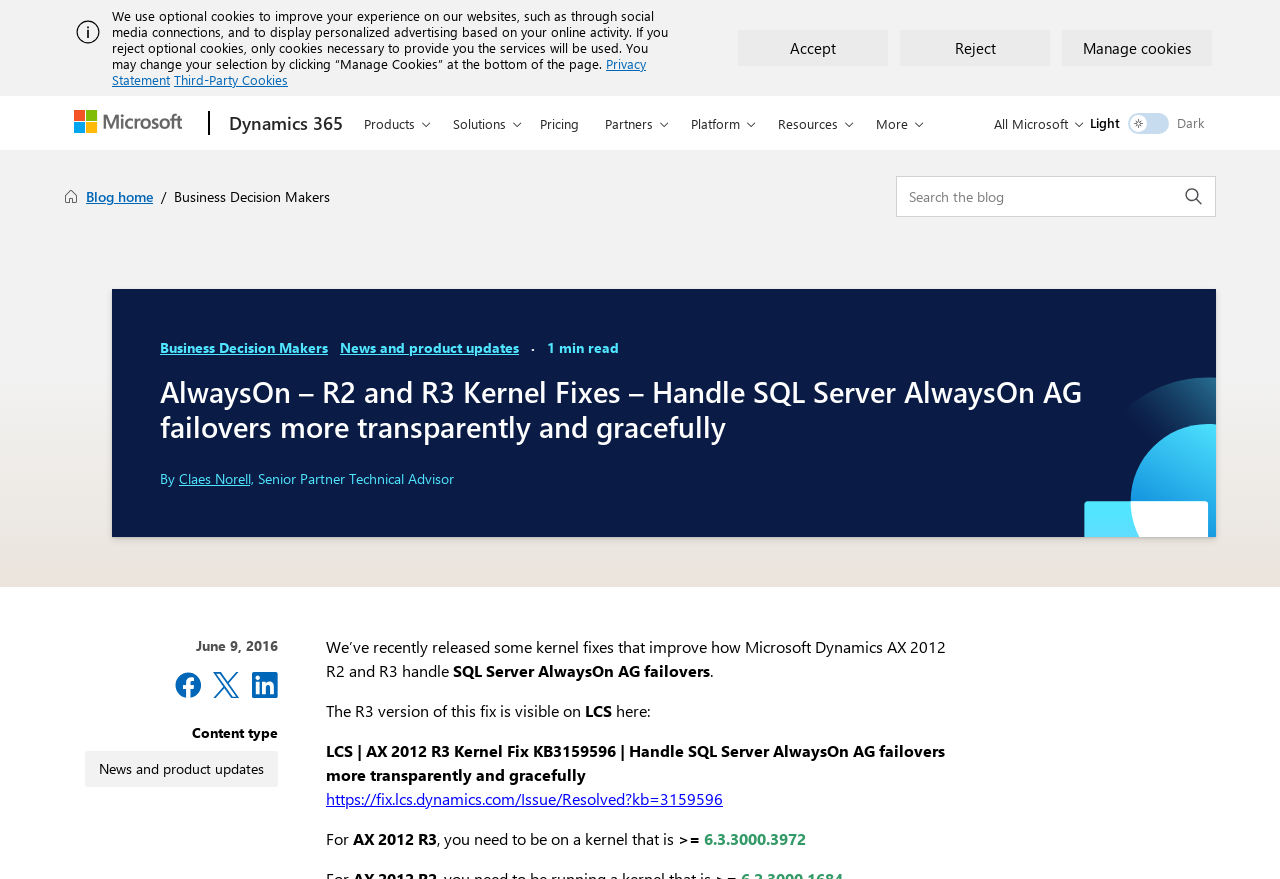Determine the bounding box coordinates for the area you should click to complete the following instruction: "Share on Facebook".

[0.137, 0.764, 0.157, 0.794]